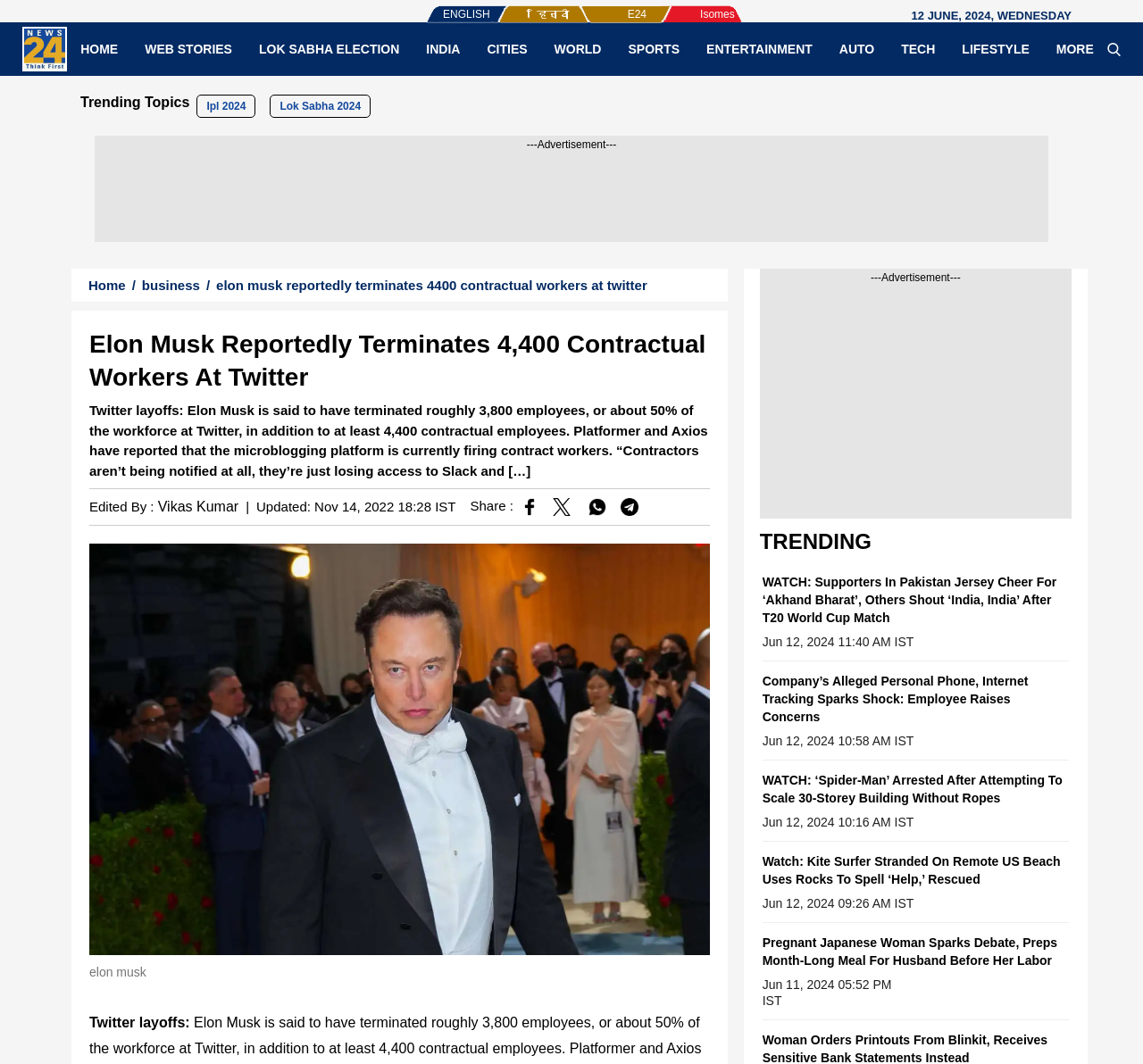Show me the bounding box coordinates of the clickable region to achieve the task as per the instruction: "Click on the 'HOME' link".

[0.059, 0.038, 0.115, 0.054]